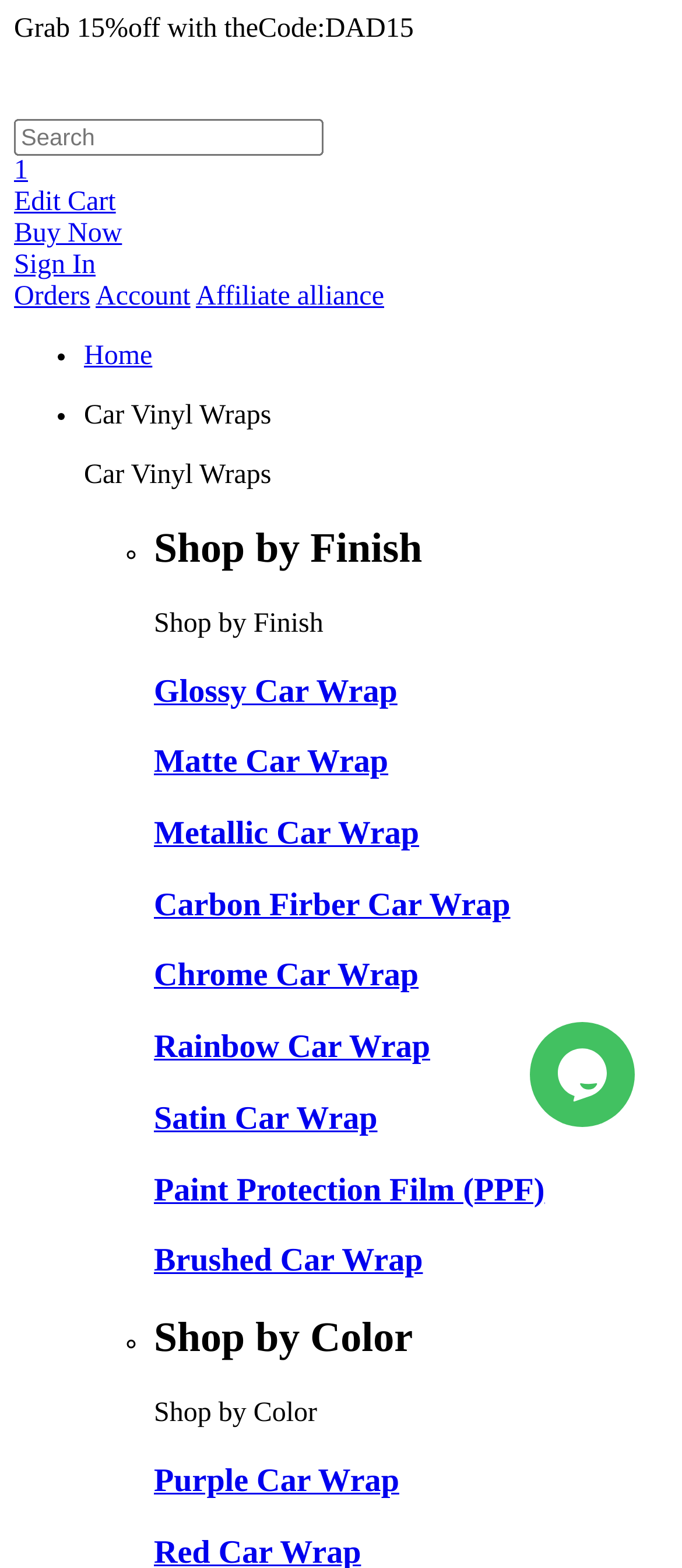How many types of car wraps are listed?
Look at the image and answer the question with a single word or phrase.

8